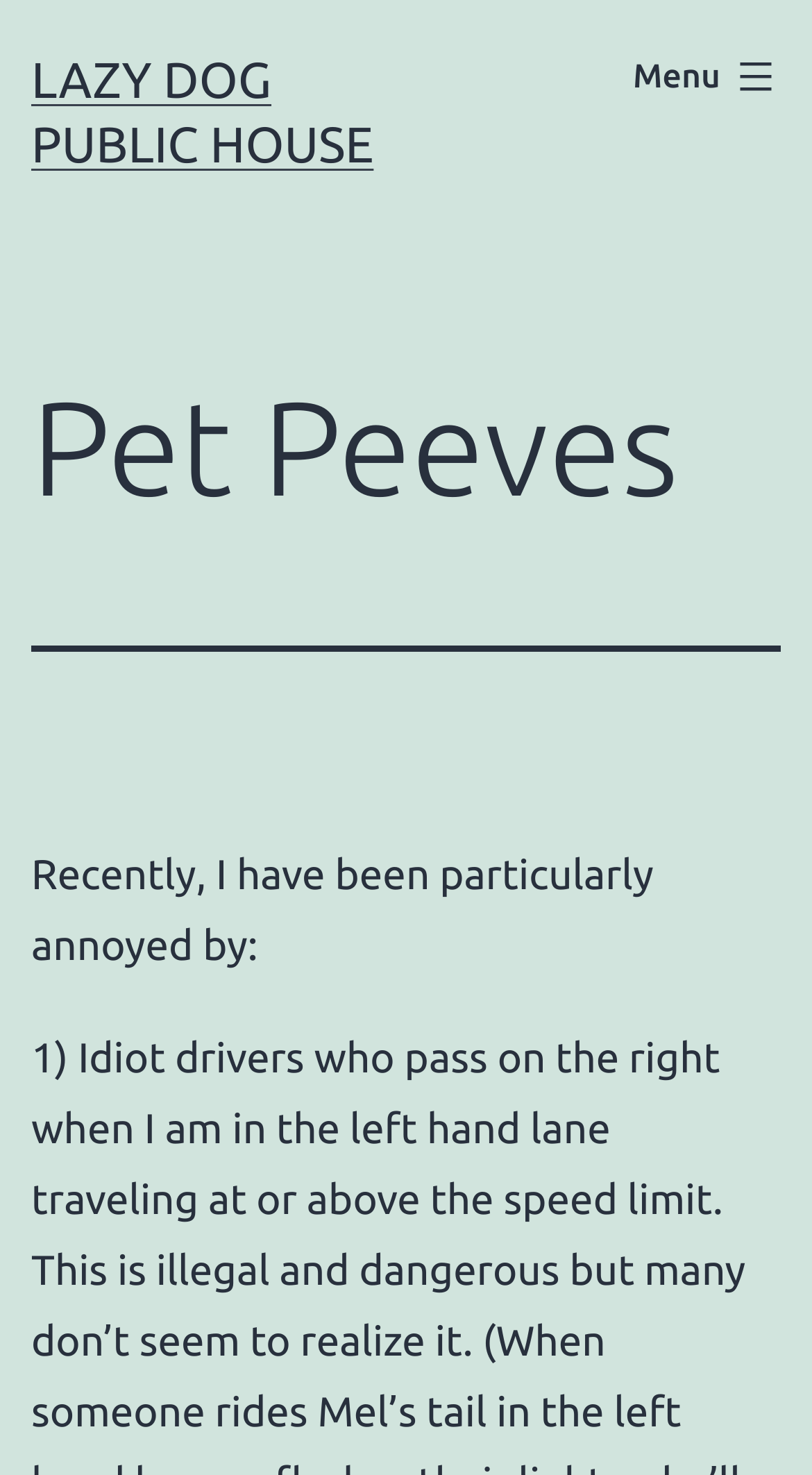Refer to the element description Menu Close and identify the corresponding bounding box in the screenshot. Format the coordinates as (top-left x, top-left y, bottom-right x, bottom-right y) with values in the range of 0 to 1.

[0.741, 0.021, 1.0, 0.083]